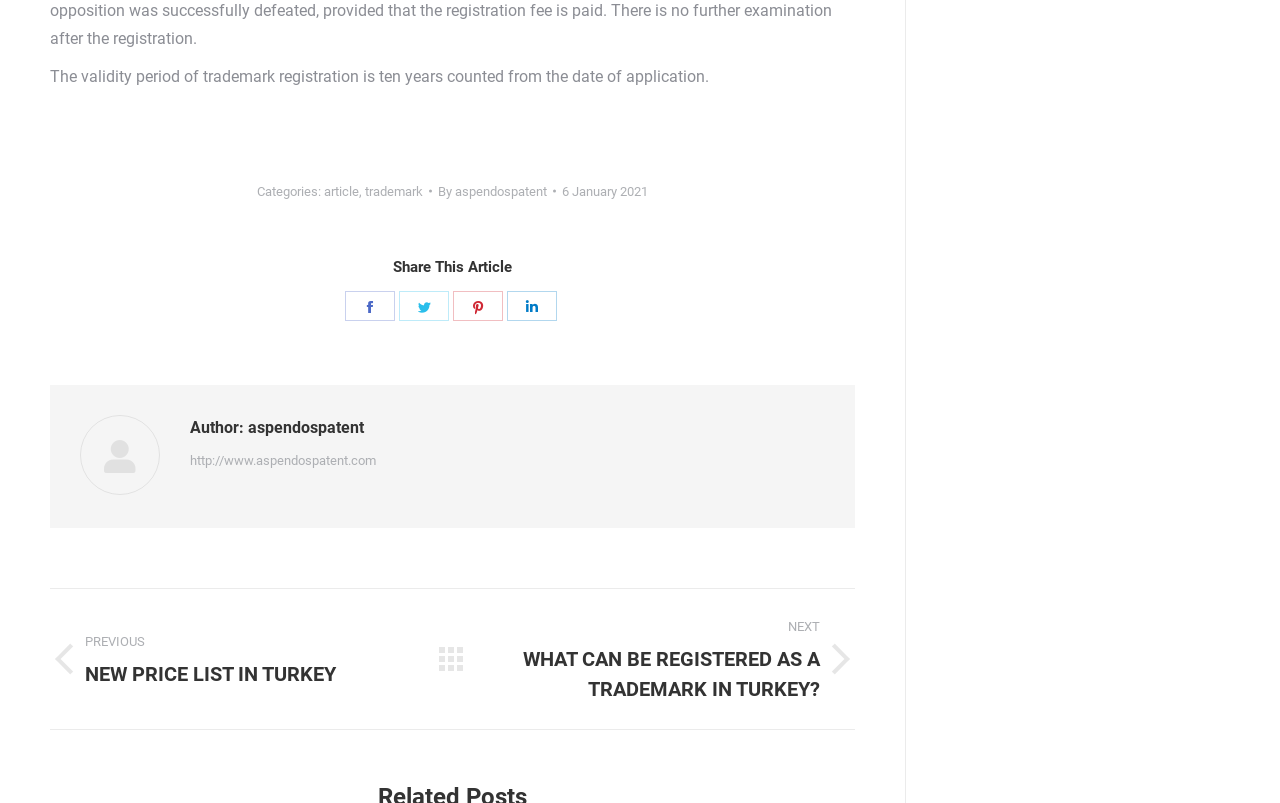Find the bounding box coordinates of the clickable area required to complete the following action: "Visit the author's website".

[0.148, 0.557, 0.294, 0.589]